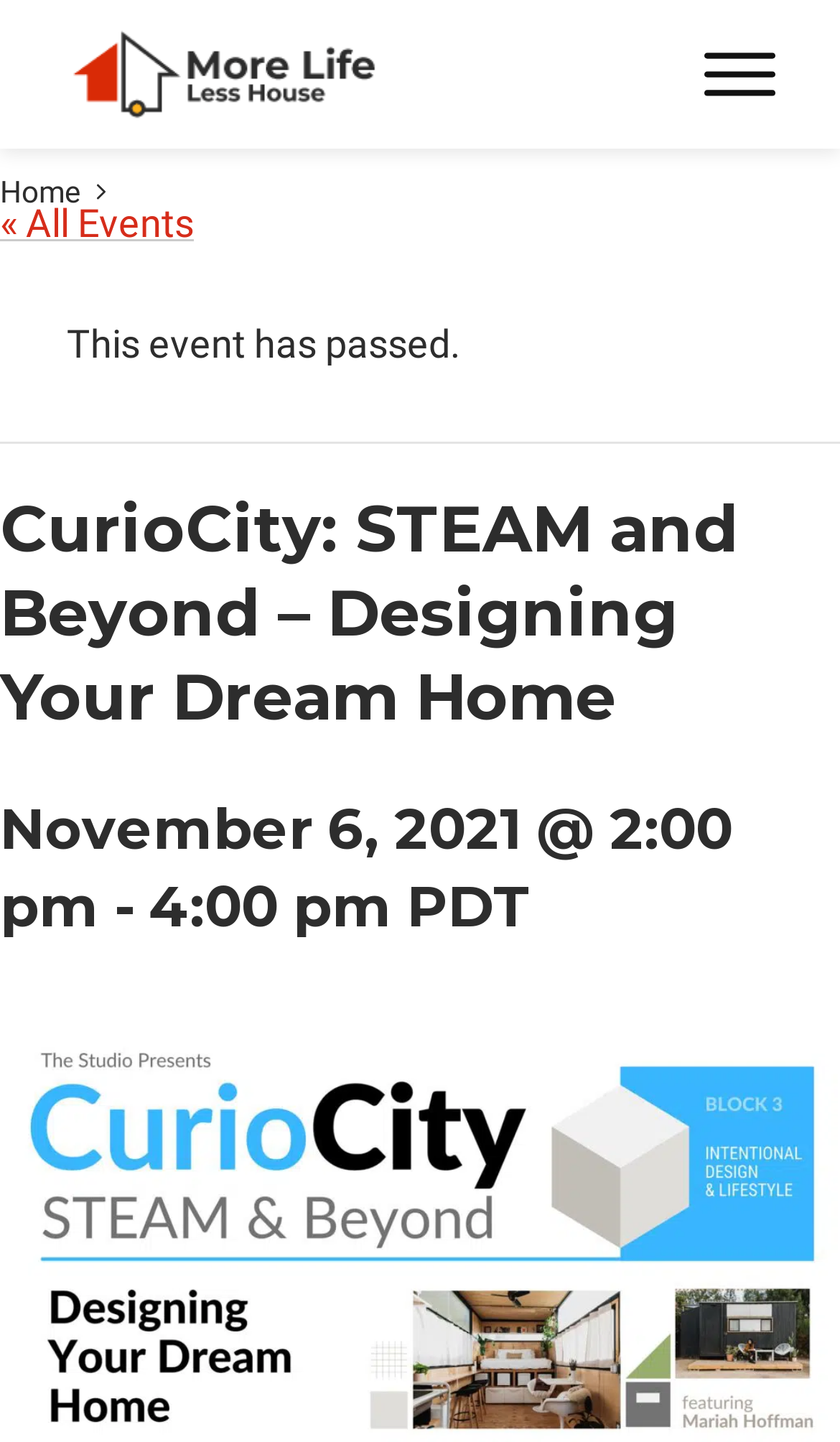Using the given element description, provide the bounding box coordinates (top-left x, top-left y, bottom-right x, bottom-right y) for the corresponding UI element in the screenshot: Home

[0.0, 0.115, 0.095, 0.152]